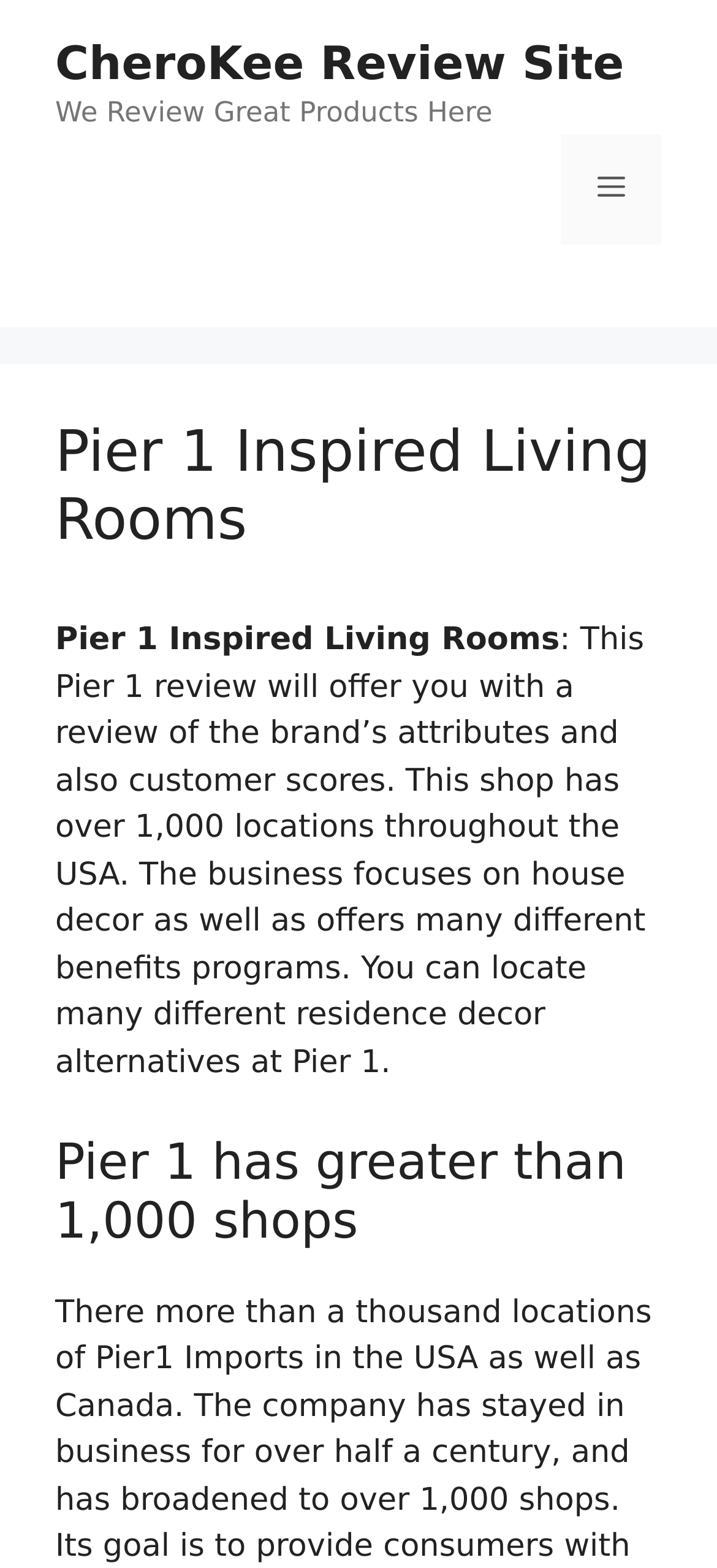How many locations does Pier 1 have throughout the USA?
Using the information presented in the image, please offer a detailed response to the question.

The webpage states that Pier 1 has over 1,000 locations throughout the USA, which is mentioned in the paragraph below the main heading.